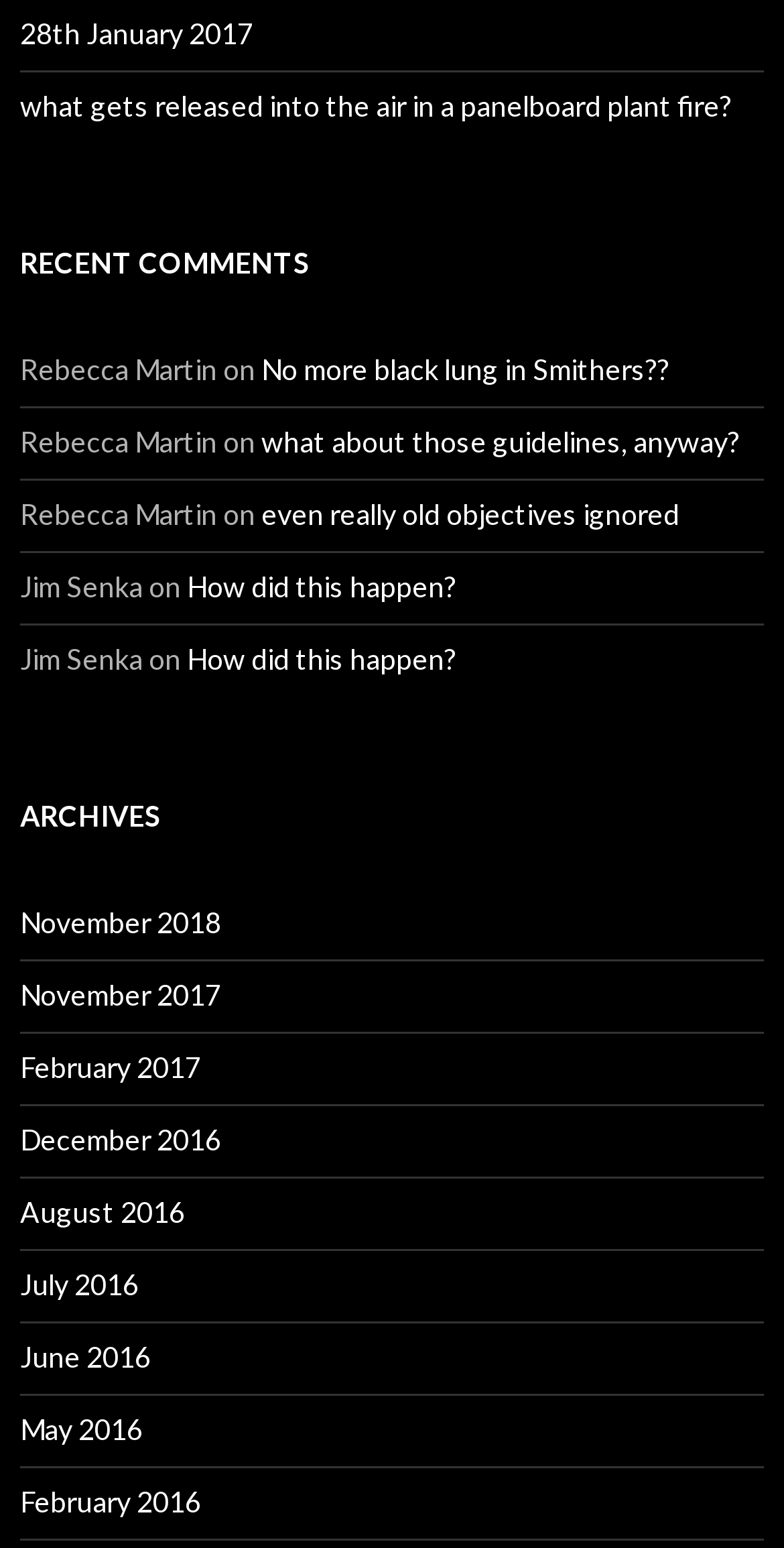Answer briefly with one word or phrase:
Who commented on 'No more black lung in Smithers??'

Rebecca Martin